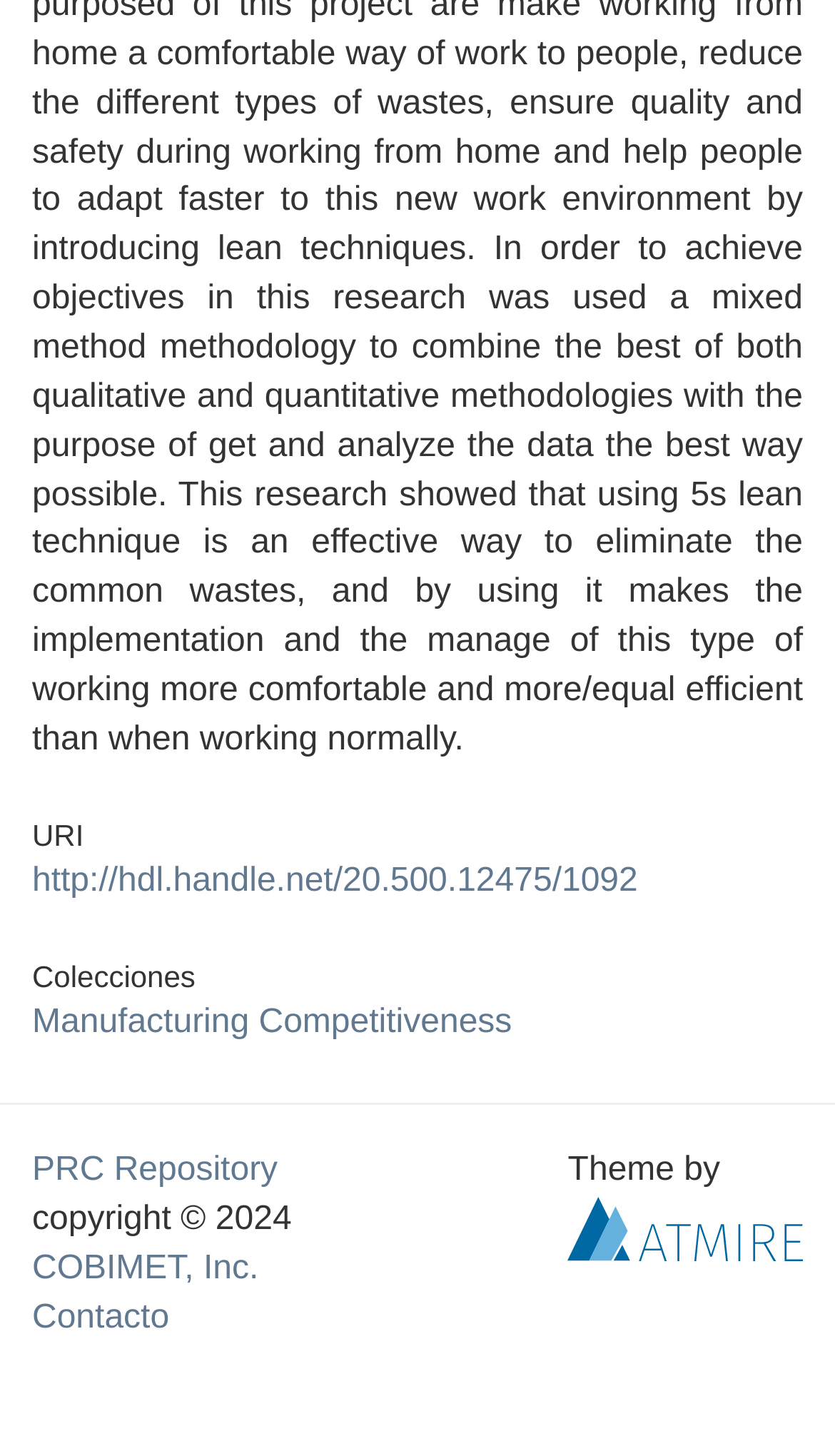What is the theme provider?
Use the information from the screenshot to give a comprehensive response to the question.

I found the answer by looking at the links in the contentinfo section, where I saw a link with the text 'Atmire NV' and an accompanying image with the same name.